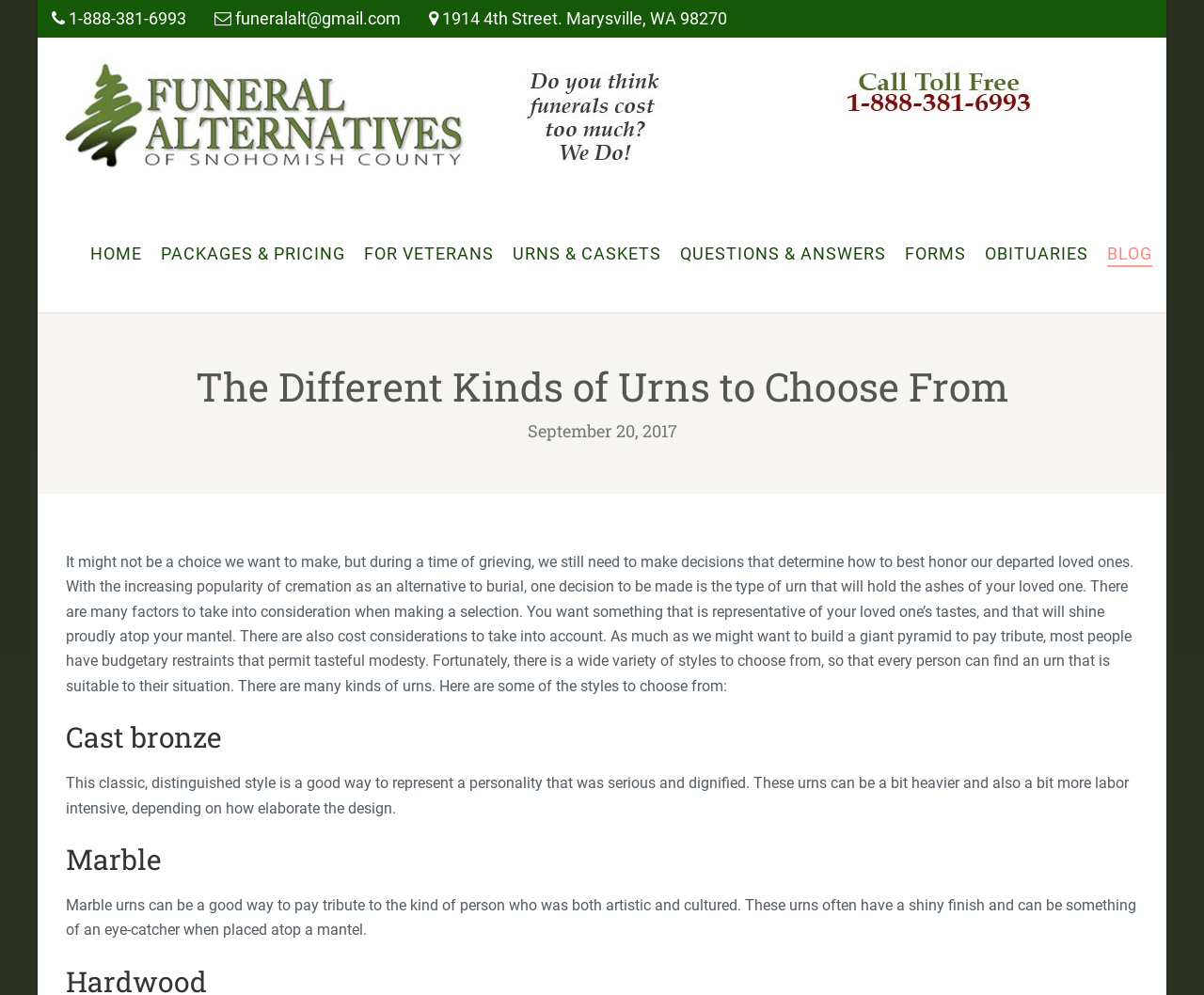Extract the top-level heading from the webpage and provide its text.

The Different Kinds of Urns to Choose From
September 20, 2017